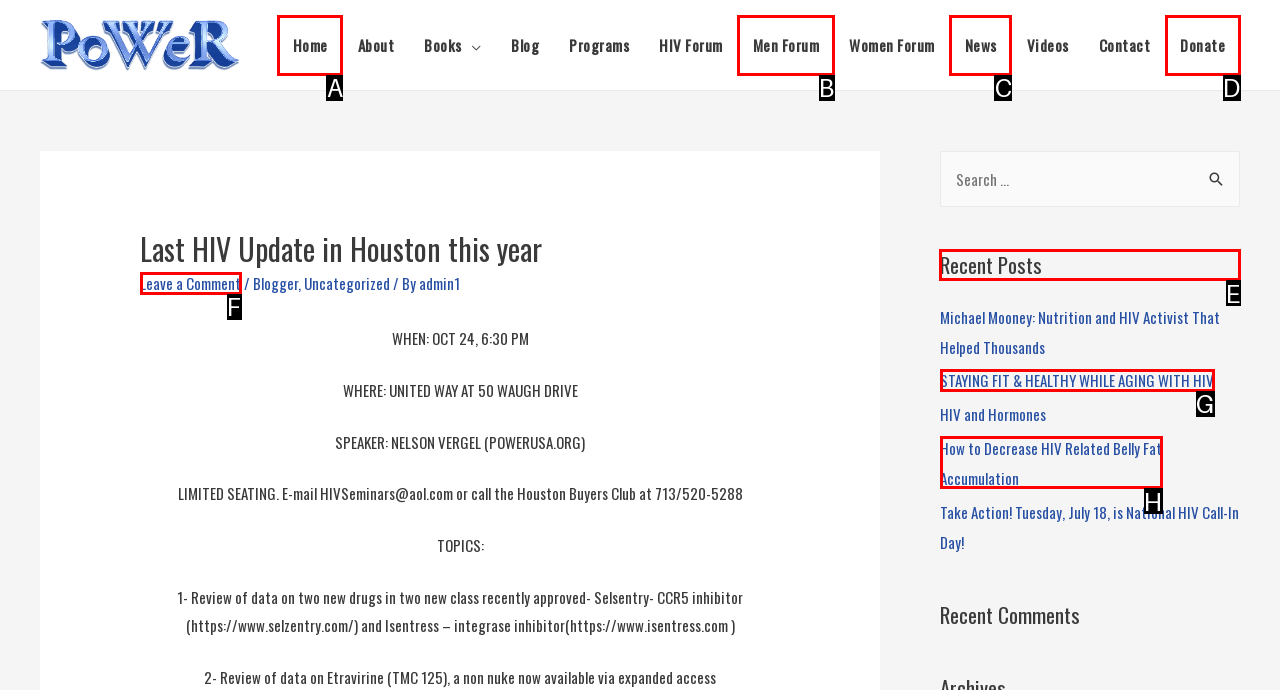Please indicate which HTML element to click in order to fulfill the following task: View the 'Recent Posts' Respond with the letter of the chosen option.

E